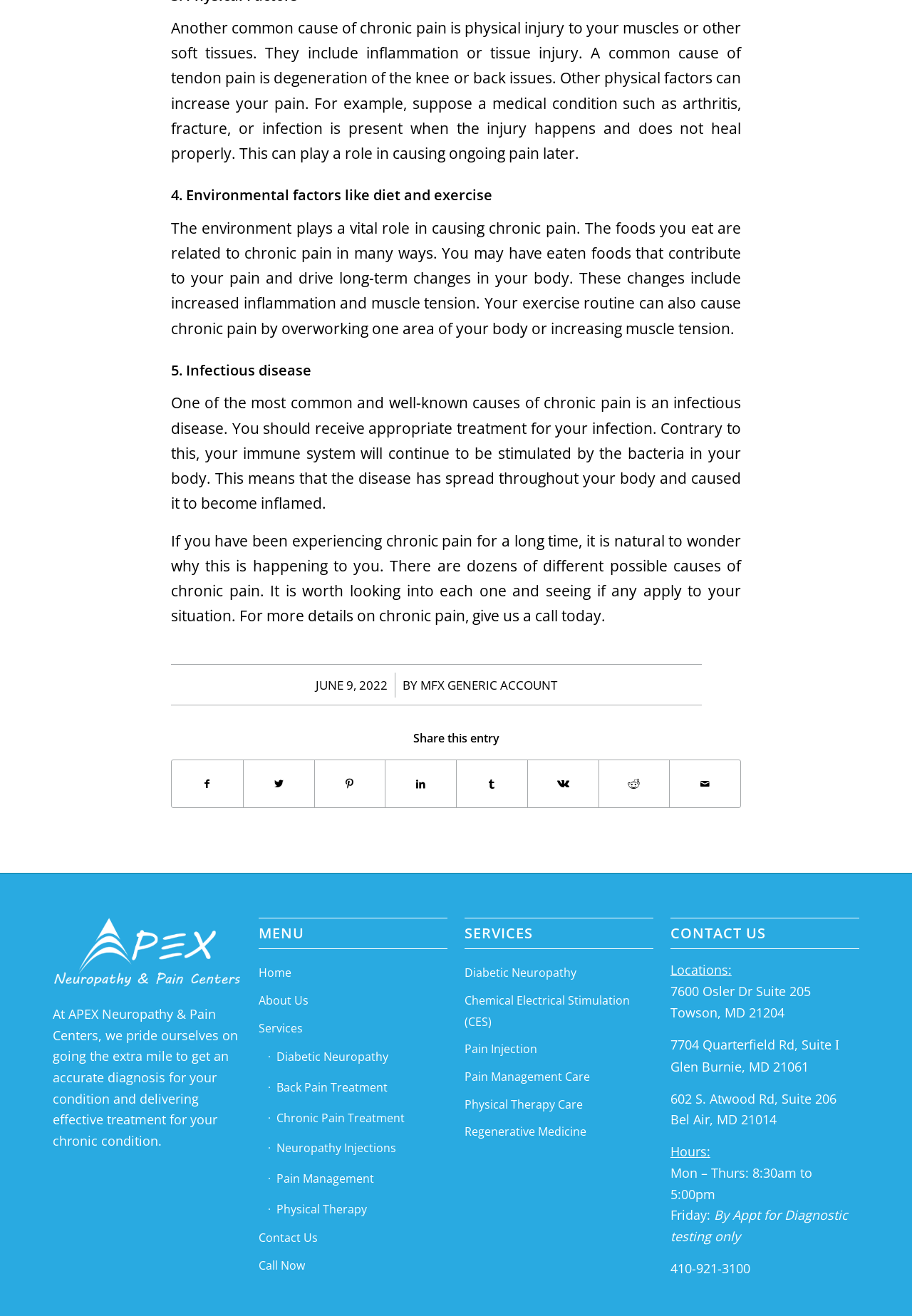What is the phone number of the pain center?
Identify the answer in the screenshot and reply with a single word or phrase.

410-921-3100